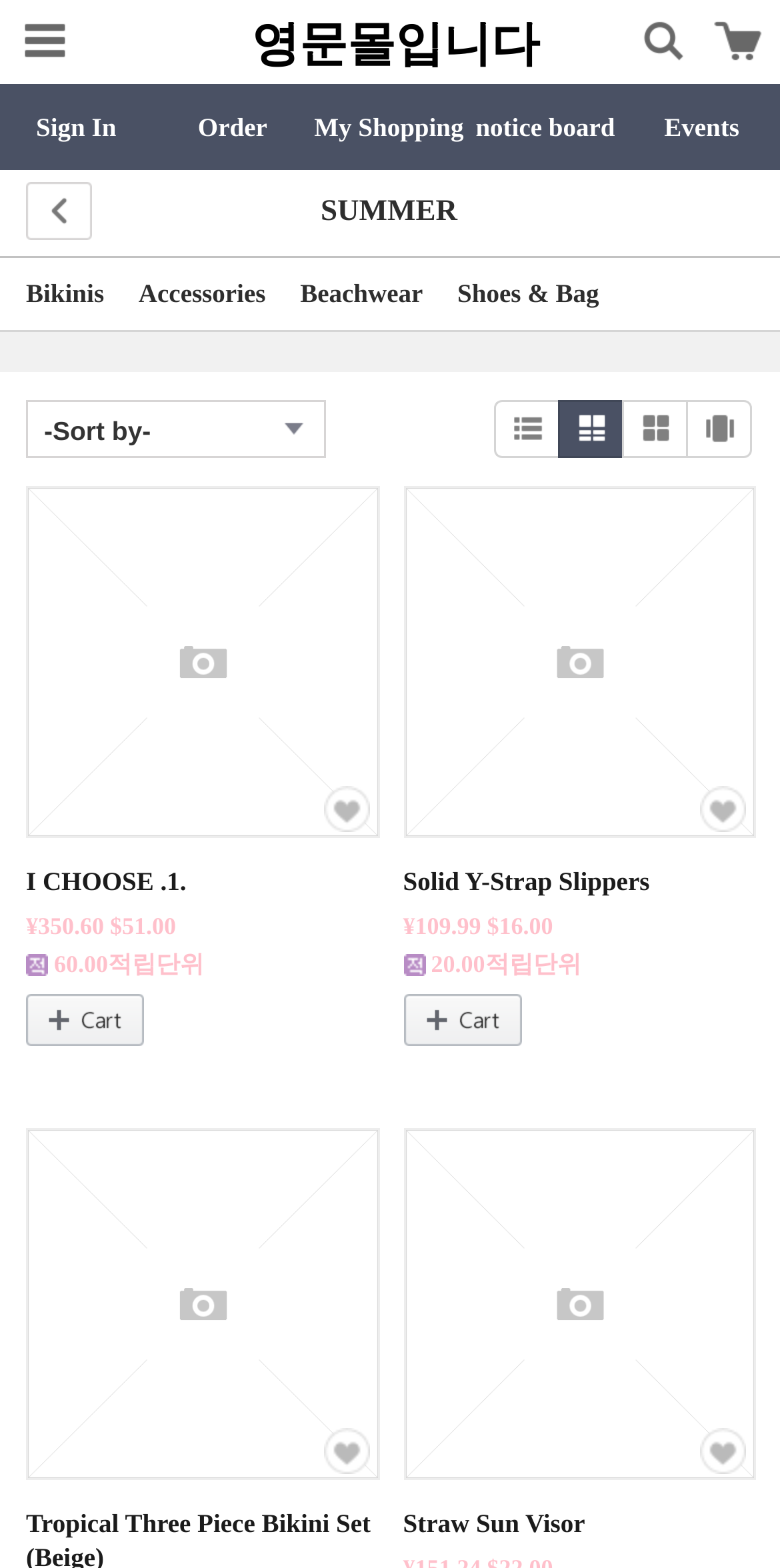How many links are there in the category section?
Give a single word or phrase as your answer by examining the image.

4